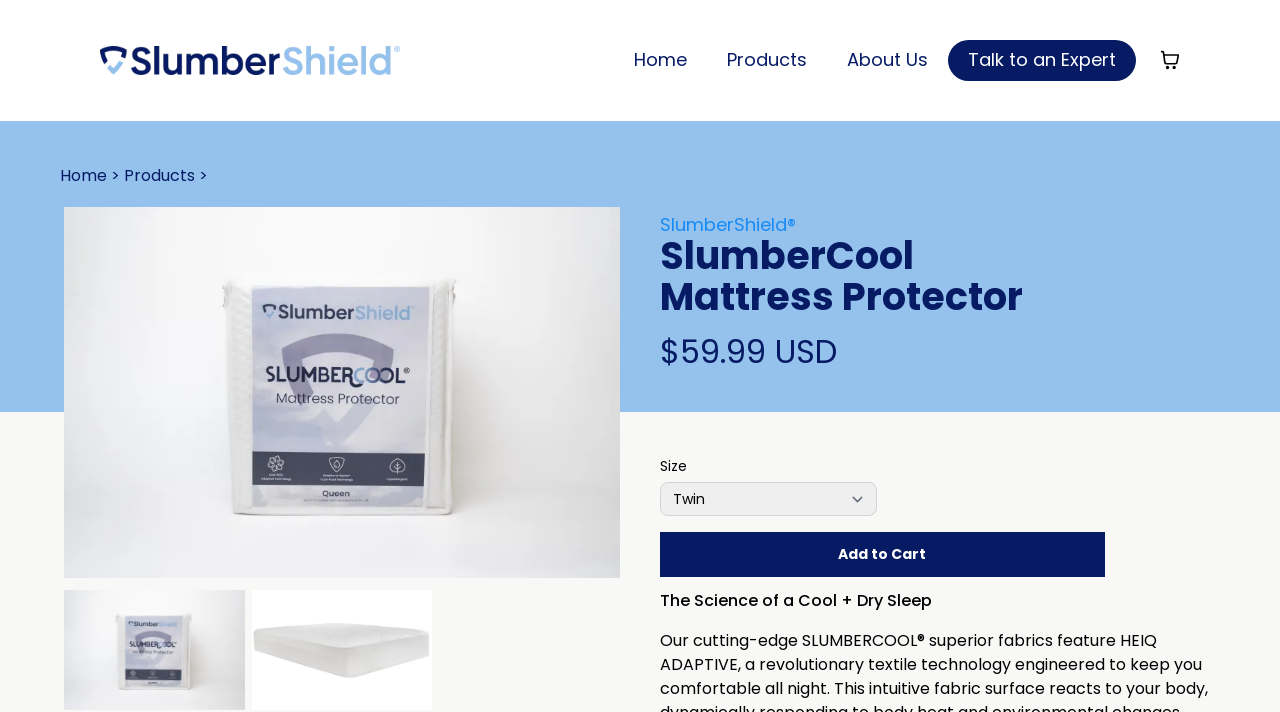Identify the bounding box coordinates for the element that needs to be clicked to fulfill this instruction: "Select a size from the dropdown". Provide the coordinates in the format of four float numbers between 0 and 1: [left, top, right, bottom].

[0.515, 0.677, 0.685, 0.725]